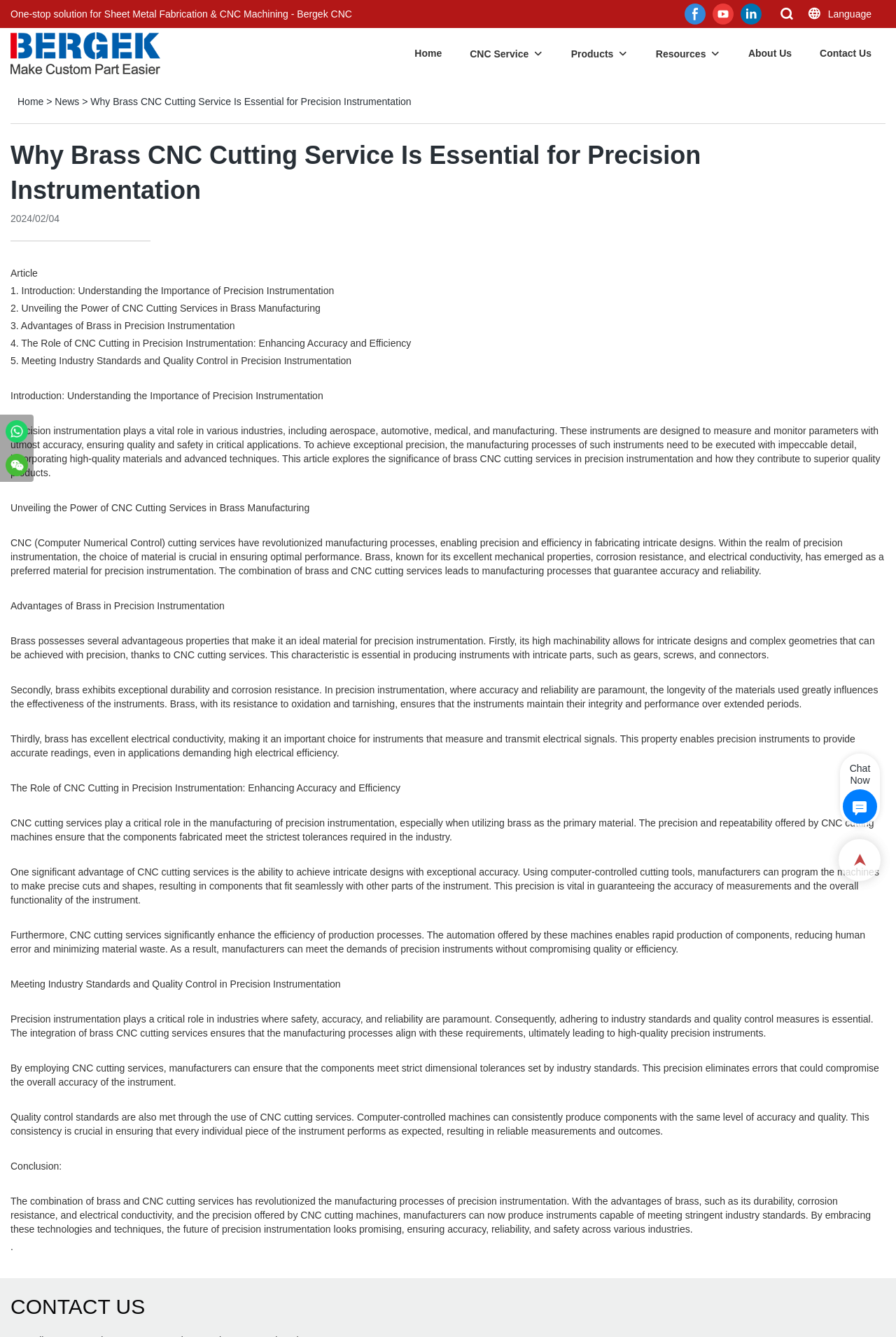What is the role of quality control in precision instrumentation?
Analyze the image and provide a thorough answer to the question.

The article emphasizes the importance of quality control in precision instrumentation, ensuring that the manufacturing processes align with industry standards. This is achieved through the use of CNC cutting services, which enable manufacturers to produce components with strict dimensional tolerances and consistent quality, ultimately leading to high-quality precision instruments.